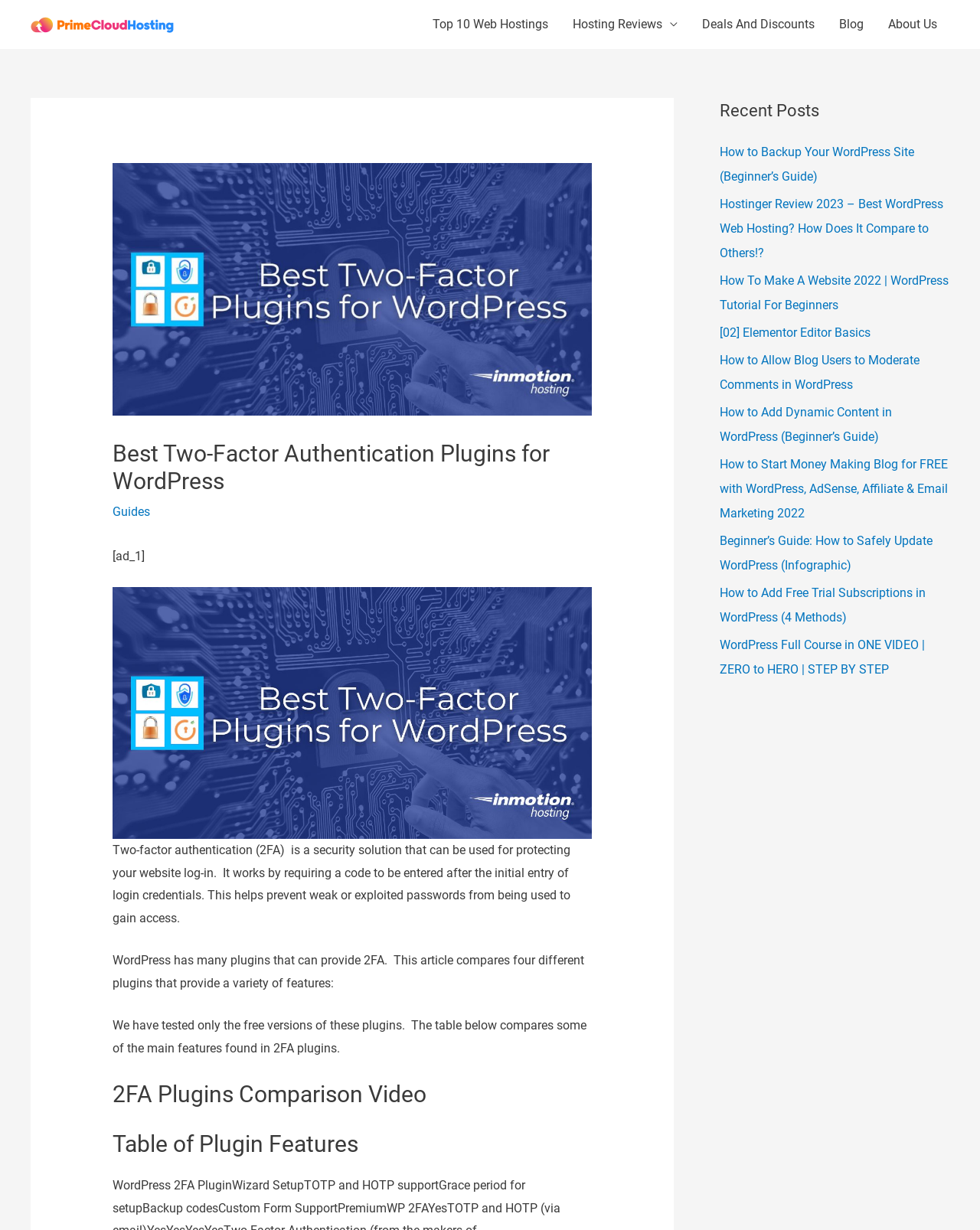Kindly determine the bounding box coordinates for the area that needs to be clicked to execute this instruction: "Visit the Top 10 Web Hostings page".

[0.429, 0.0, 0.572, 0.04]